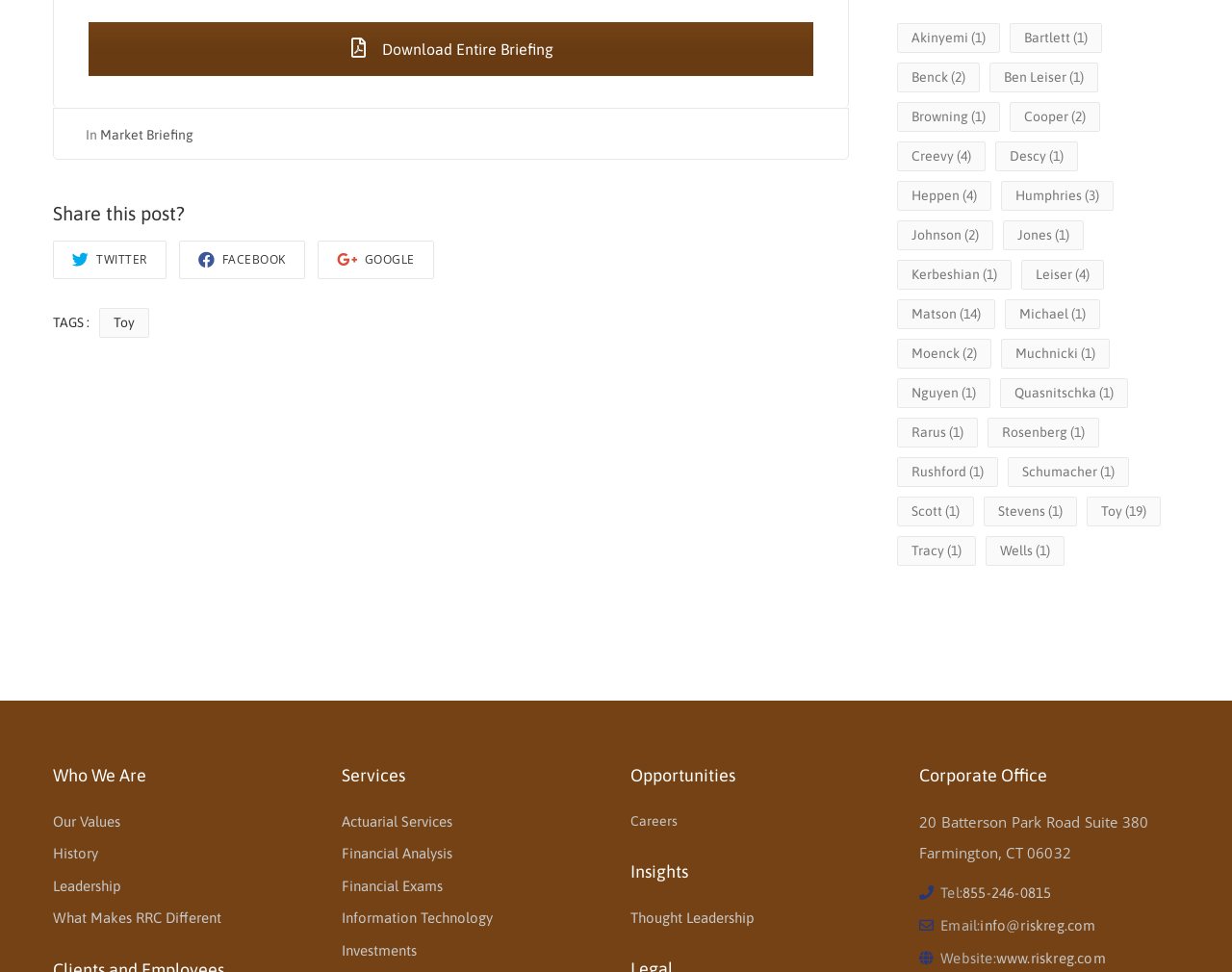Pinpoint the bounding box coordinates of the clickable element to carry out the following instruction: "Contact us via email."

[0.796, 0.942, 0.89, 0.963]